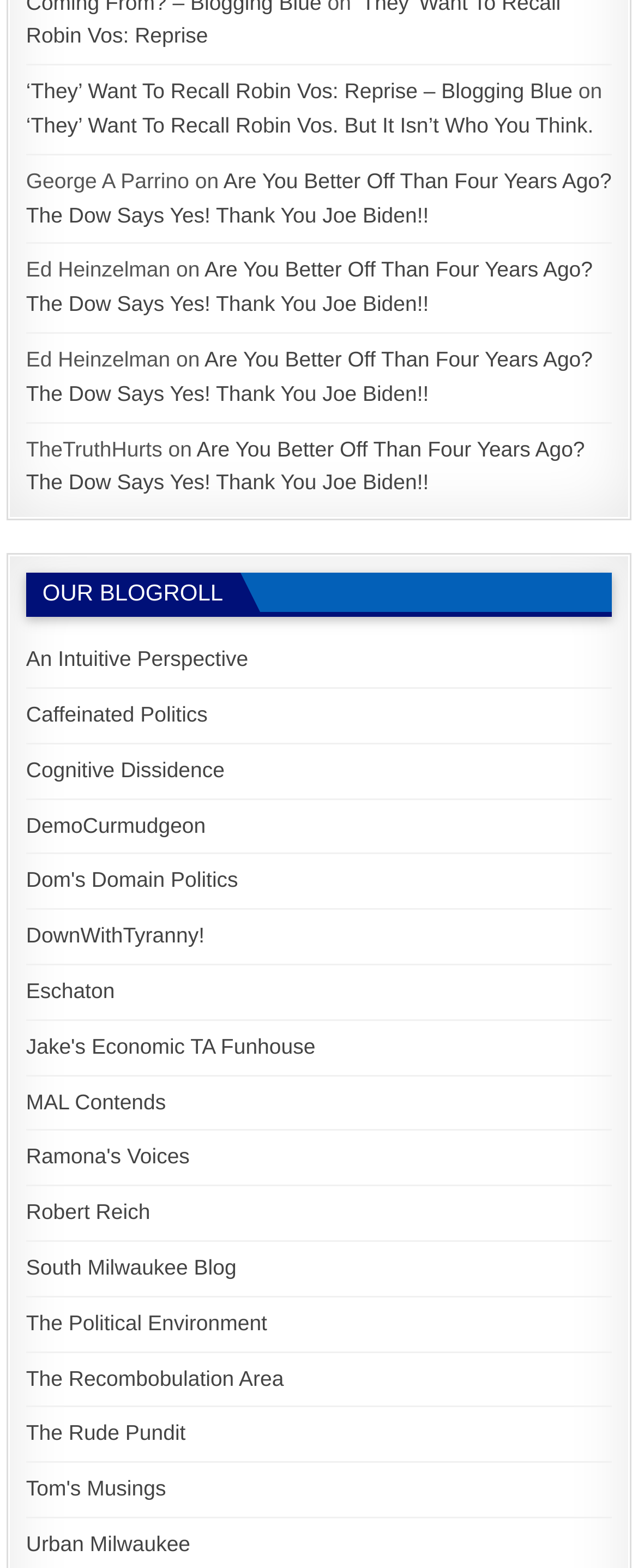Please locate the bounding box coordinates of the element that should be clicked to achieve the given instruction: "Check out 'The Recombobulation Area'".

[0.041, 0.871, 0.445, 0.887]